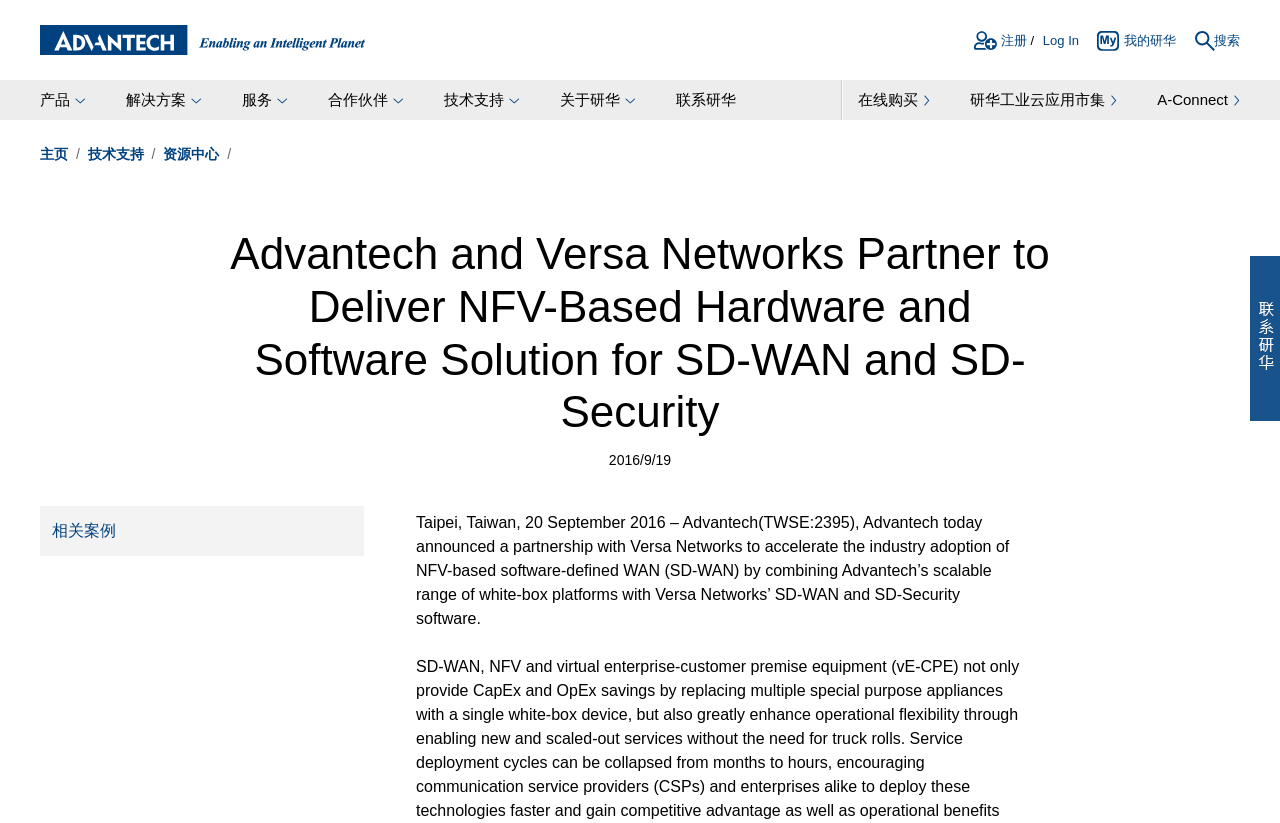Please specify the bounding box coordinates of the region to click in order to perform the following instruction: "view products".

[0.031, 0.097, 0.083, 0.151]